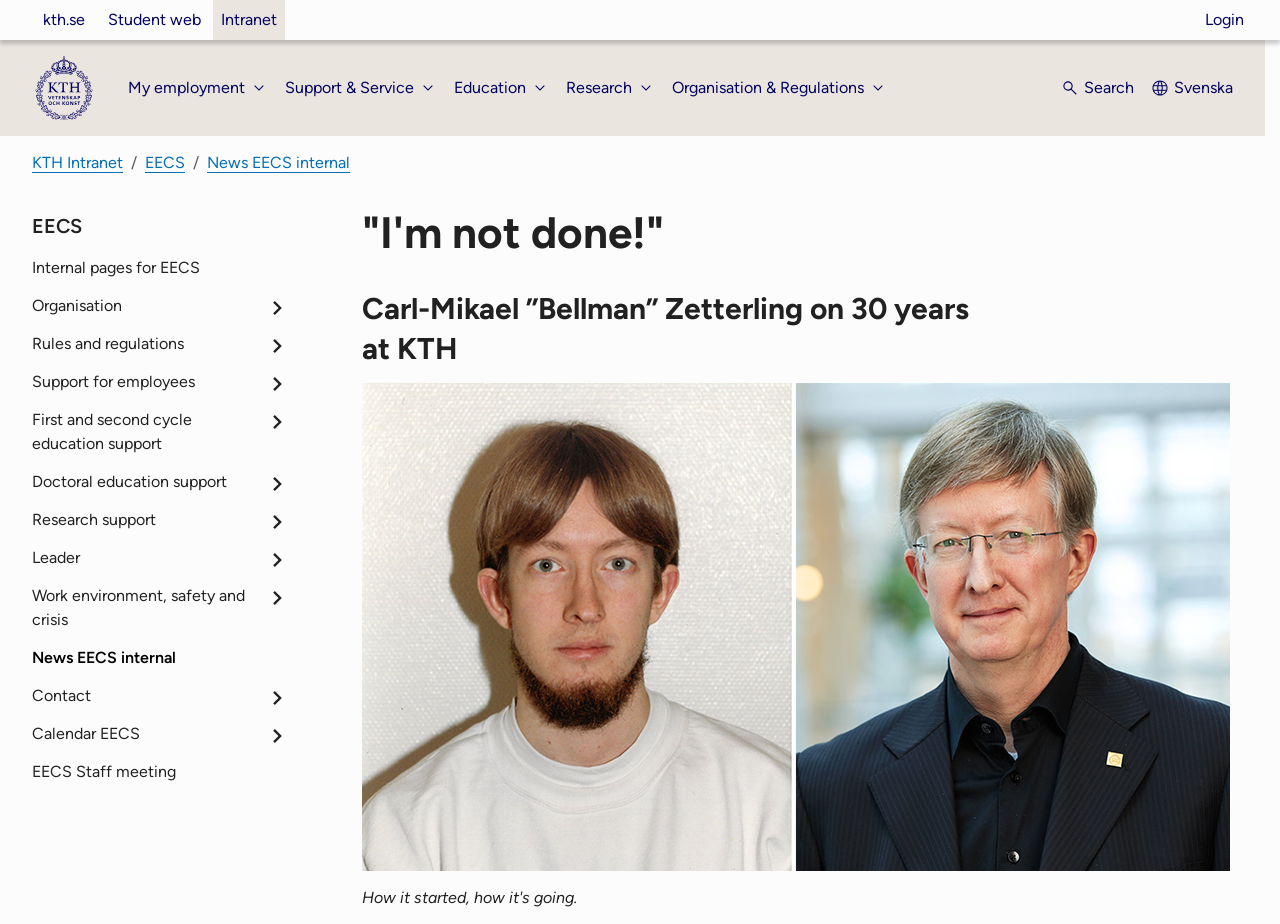Can you find and generate the webpage's heading?

"I'm not done!"